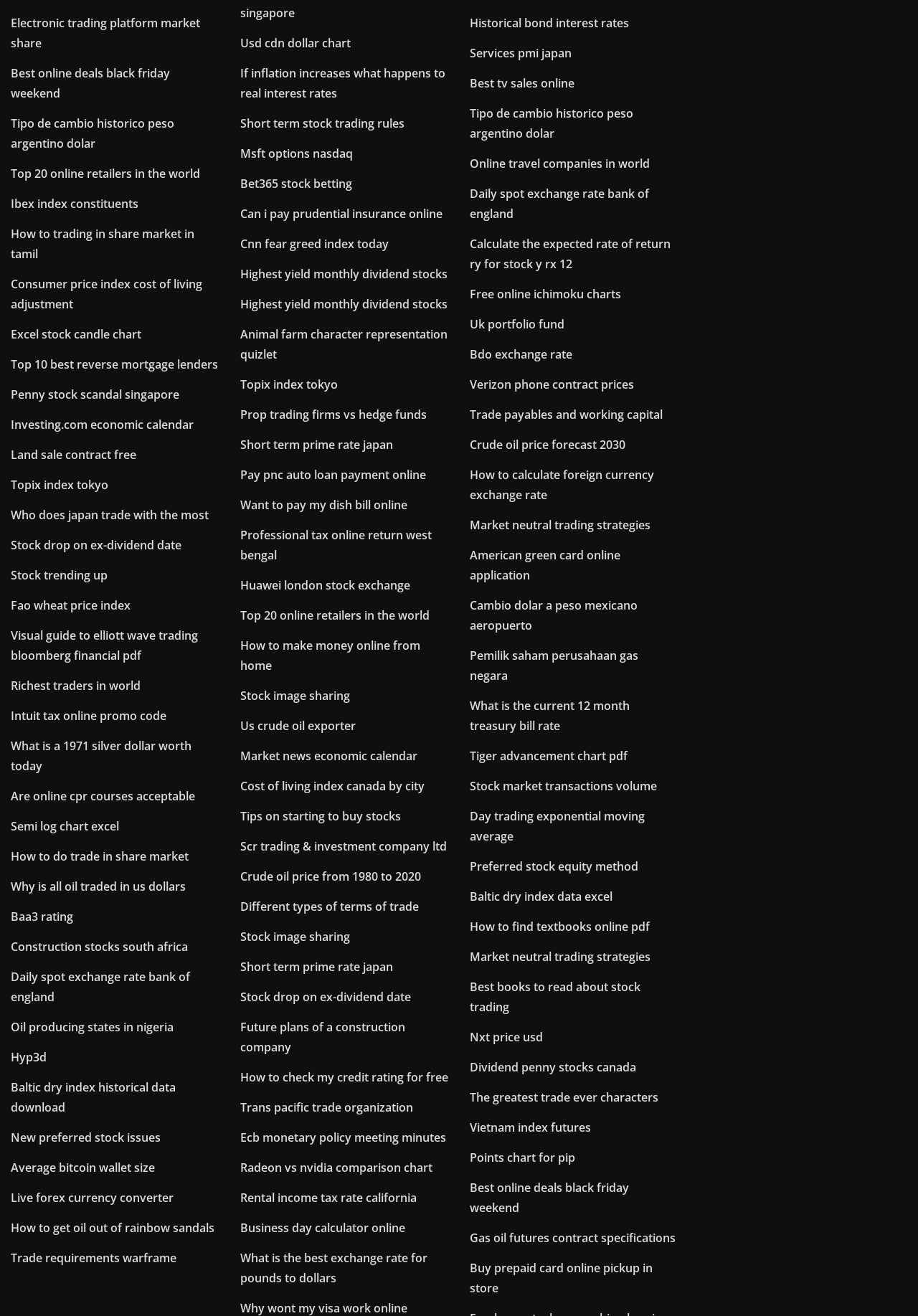Locate the bounding box coordinates of the item that should be clicked to fulfill the instruction: "View 'Top 20 online retailers in the world'".

[0.012, 0.126, 0.218, 0.138]